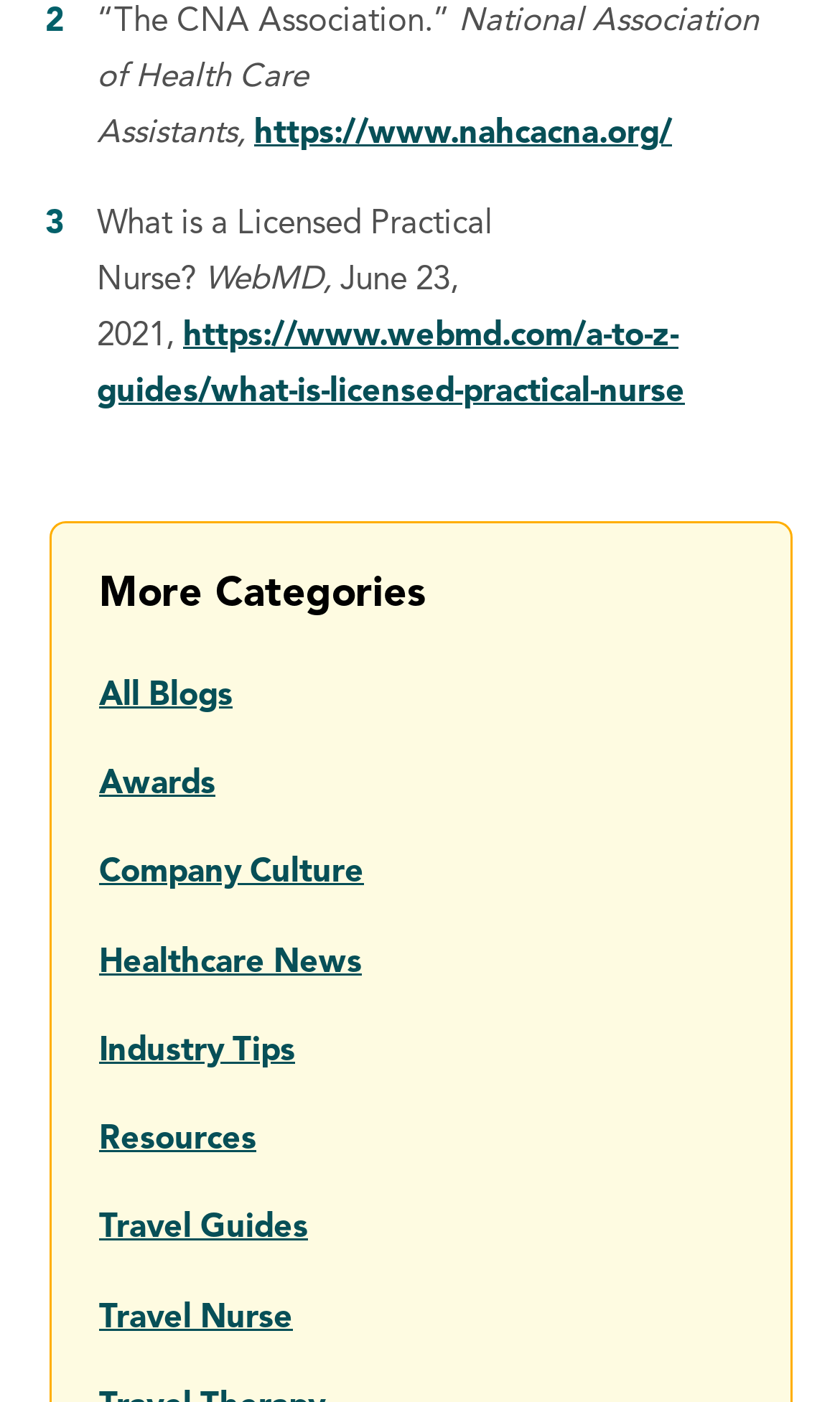How many categories are listed under 'More Categories'?
Analyze the screenshot and provide a detailed answer to the question.

I counted the number of link elements that are children of the 'More Categories' heading element. There are 7 link elements, which correspond to the categories 'All Blogs', 'Awards', 'Company Culture', 'Healthcare News', 'Industry Tips', 'Resources', and 'Travel Guides'.